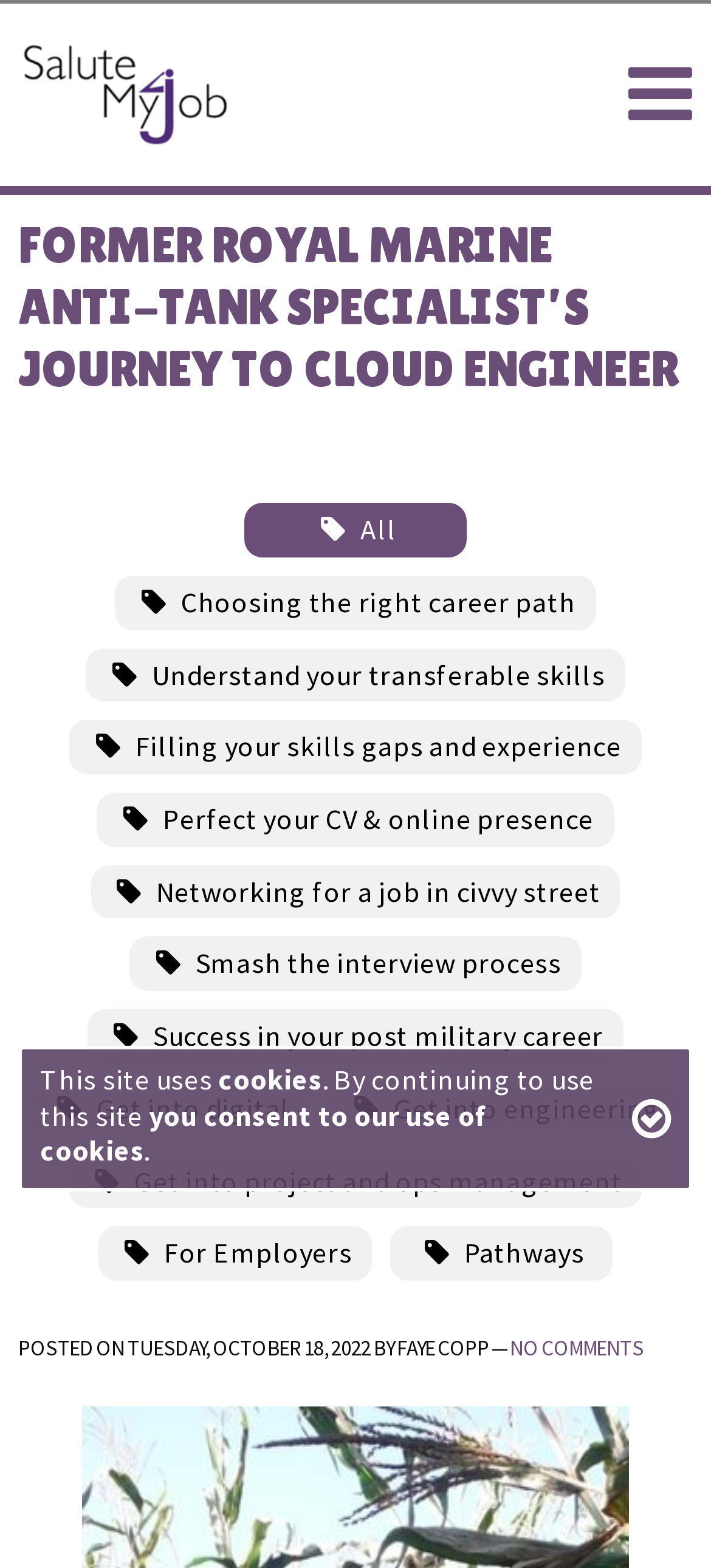Answer the question below with a single word or a brief phrase: 
How many links are there in the webpage?

15